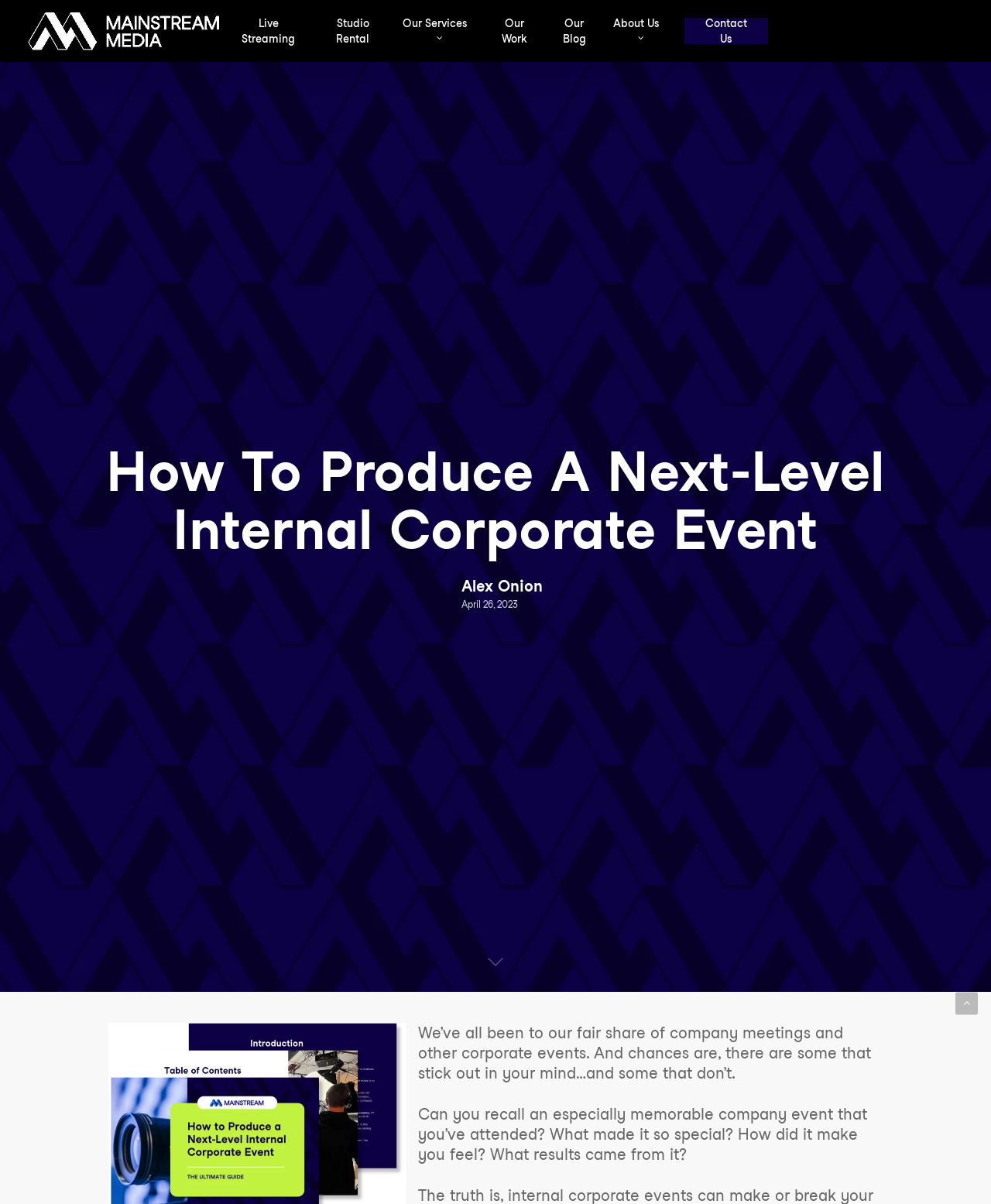What is the company name in the top-left corner?
Deliver a detailed and extensive answer to the question.

By looking at the top-left corner of the webpage, we can see a logo and a text 'Mainstream | Live Video Agency'. The company name is 'Mainstream'.